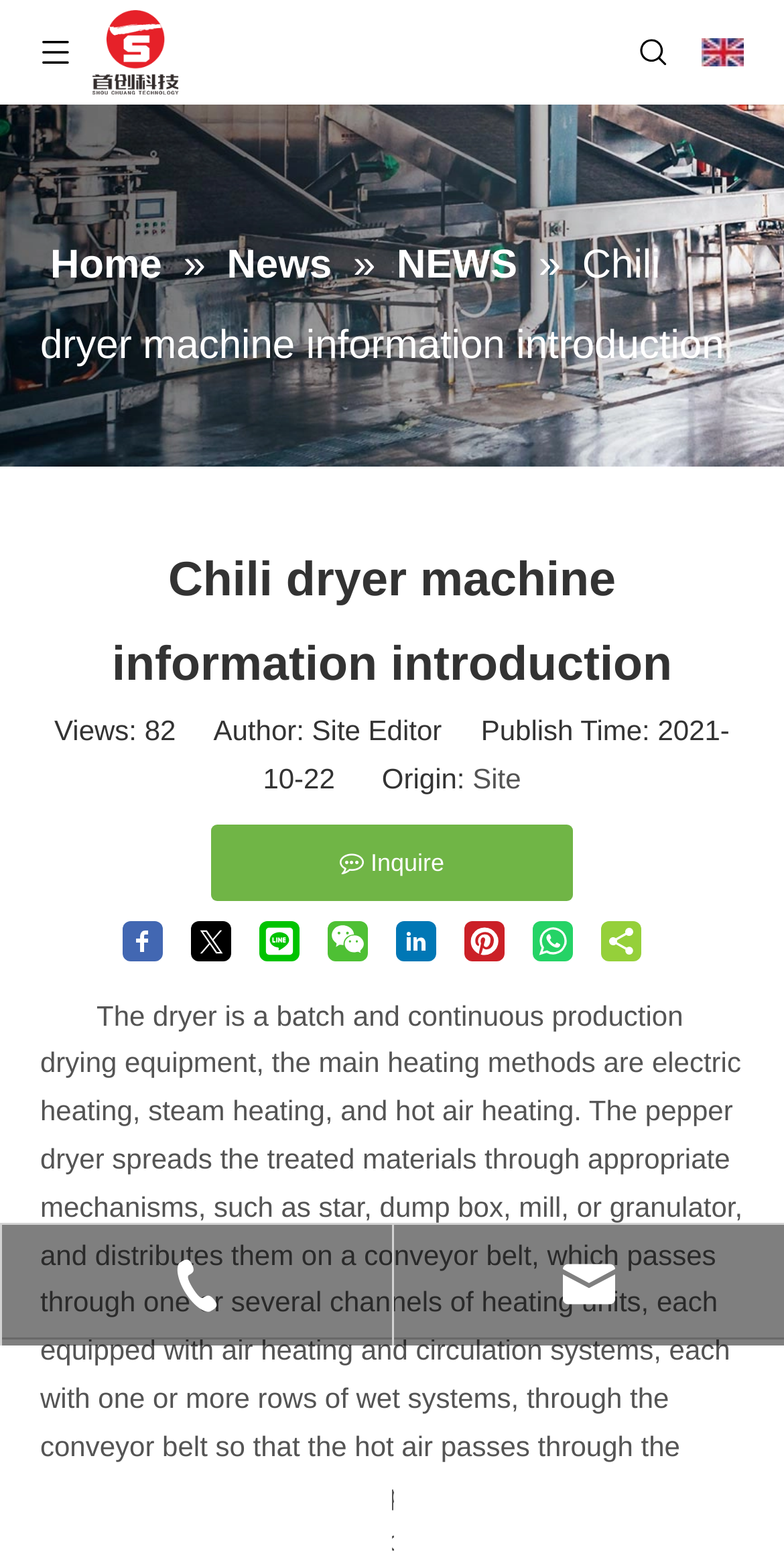Locate the bounding box of the UI element based on this description: "News". Provide four float numbers between 0 and 1 as [left, top, right, bottom].

[0.289, 0.156, 0.438, 0.185]